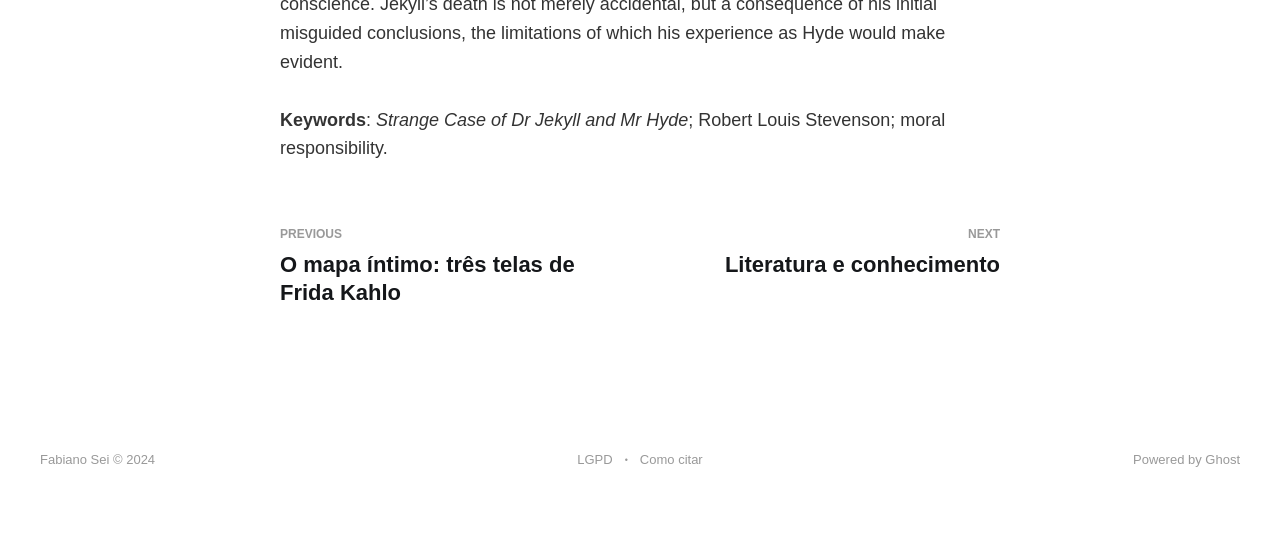Find the bounding box coordinates corresponding to the UI element with the description: "Powered by Ghost". The coordinates should be formatted as [left, top, right, bottom], with values as floats between 0 and 1.

[0.885, 0.82, 0.969, 0.847]